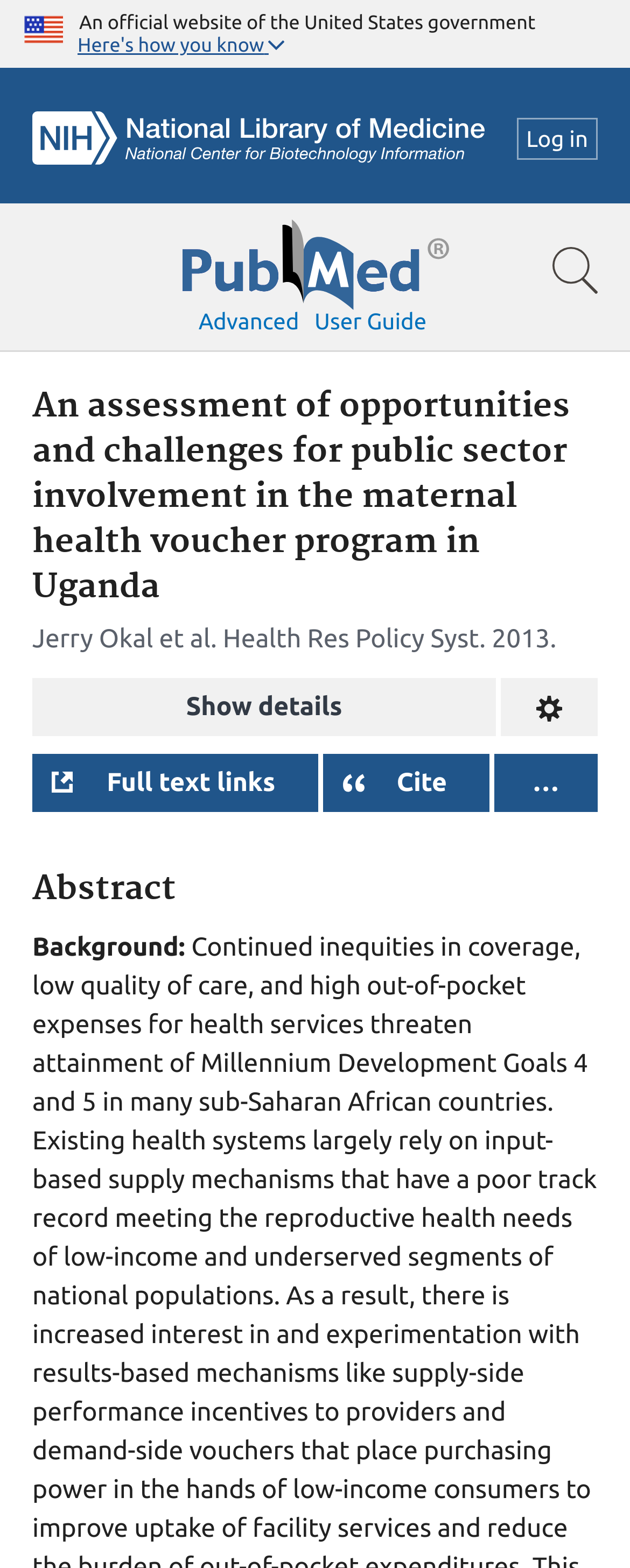Identify the bounding box coordinates of the clickable region to carry out the given instruction: "View full article details".

[0.051, 0.432, 0.787, 0.469]